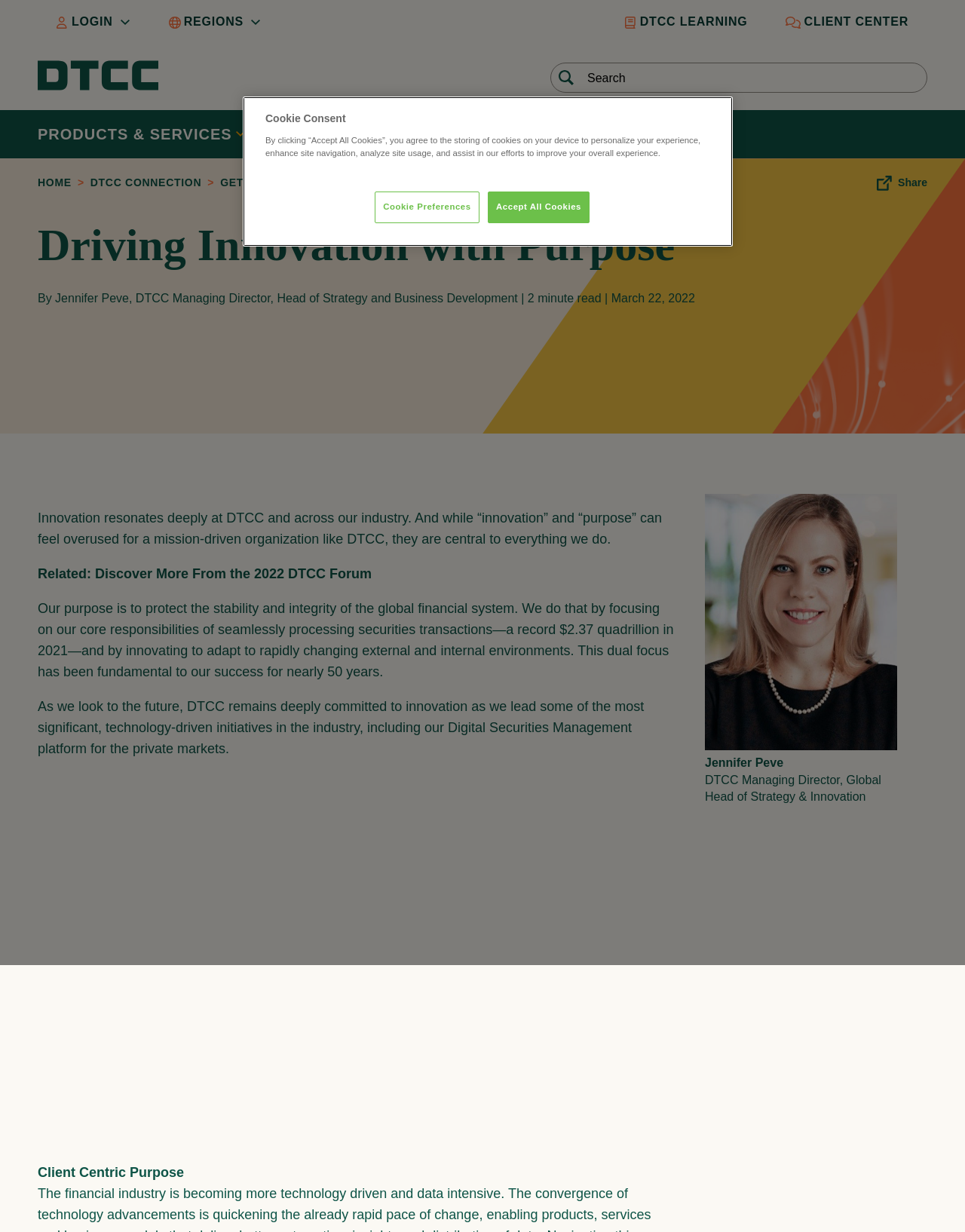Using the information shown in the image, answer the question with as much detail as possible: What is the title of the article?

The title of the article is 'Driving Innovation with Purpose', which is also mentioned in the meta description of the webpage.